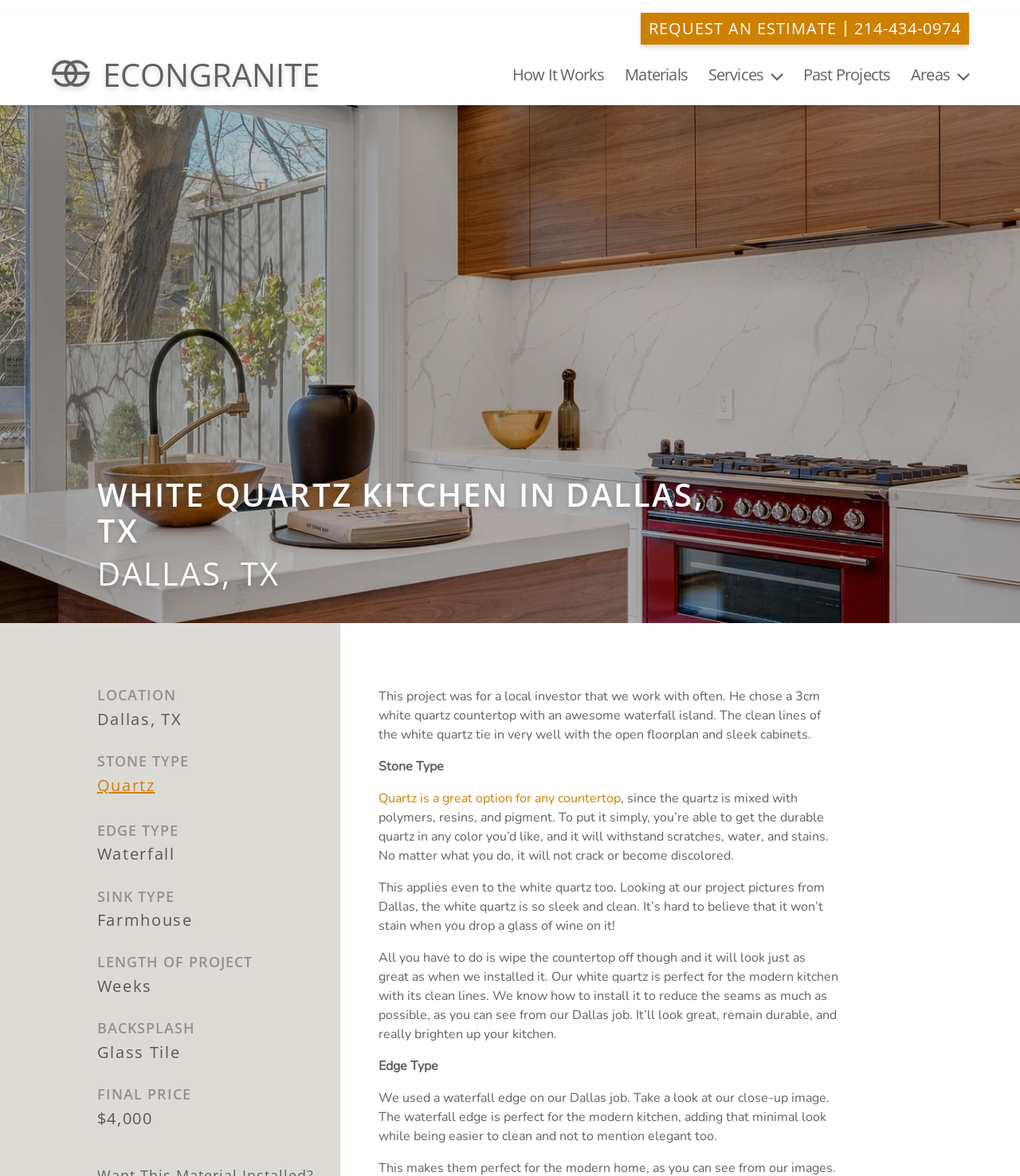Find and specify the bounding box coordinates that correspond to the clickable region for the instruction: "Call the phone number".

[0.83, 0.018, 0.942, 0.031]